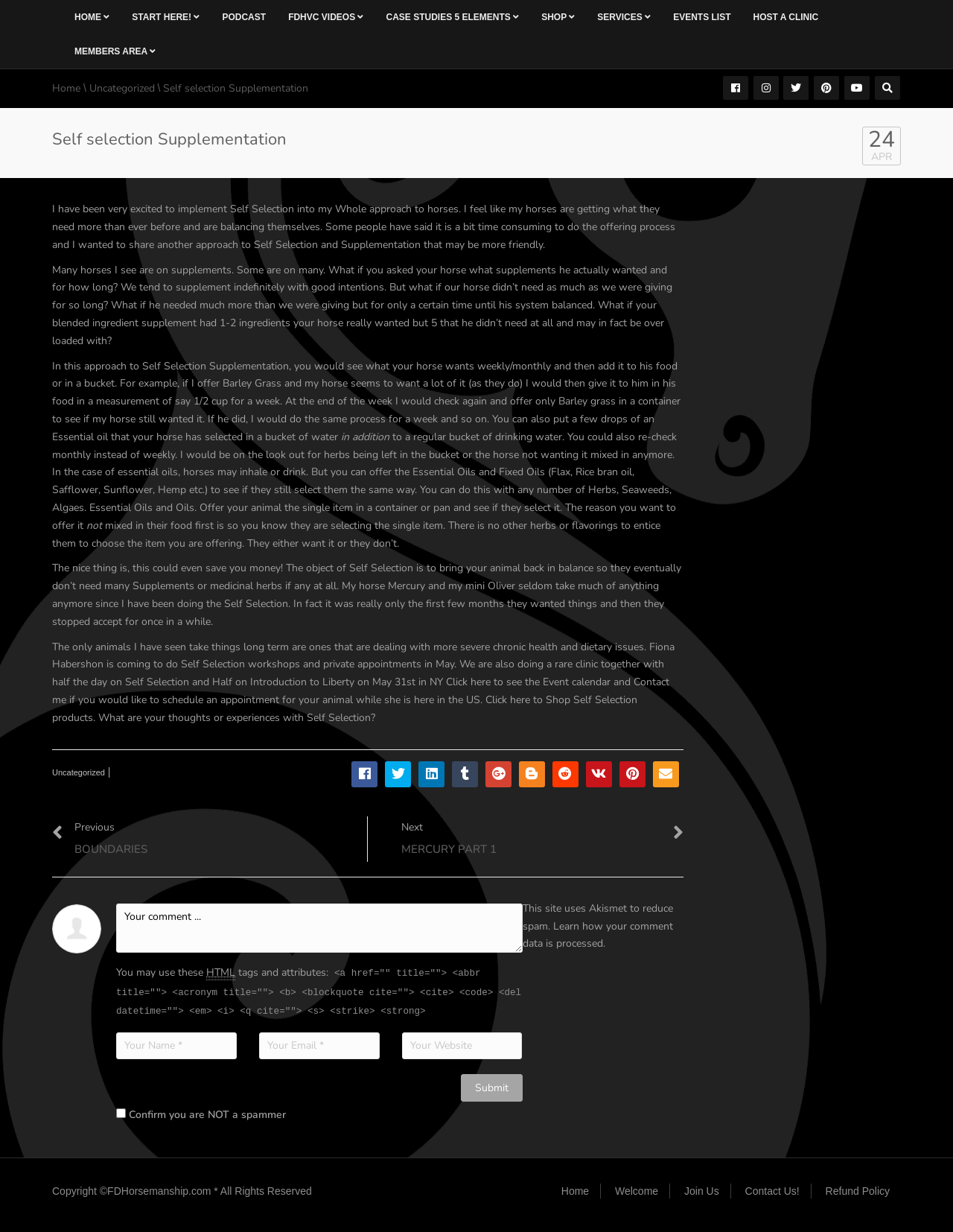What is the main topic of this webpage?
Please give a detailed and elaborate answer to the question.

Based on the webpage content, the main topic is about self selection supplementation, which is a method of allowing horses to choose their own supplements. The webpage provides information and experiences about this method.